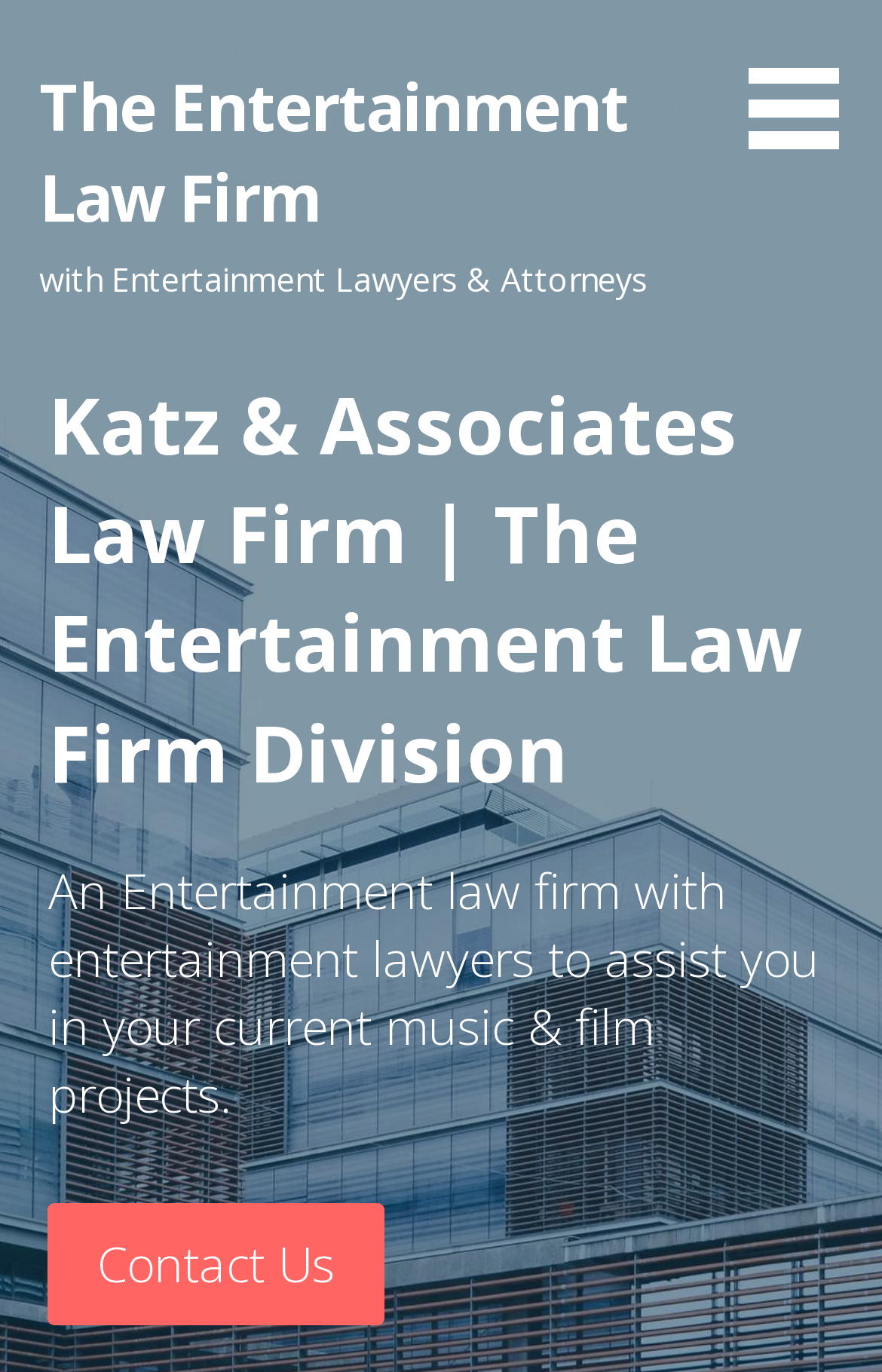What is the focus of the law firm?
Please provide a single word or phrase as your answer based on the image.

Entertainment law